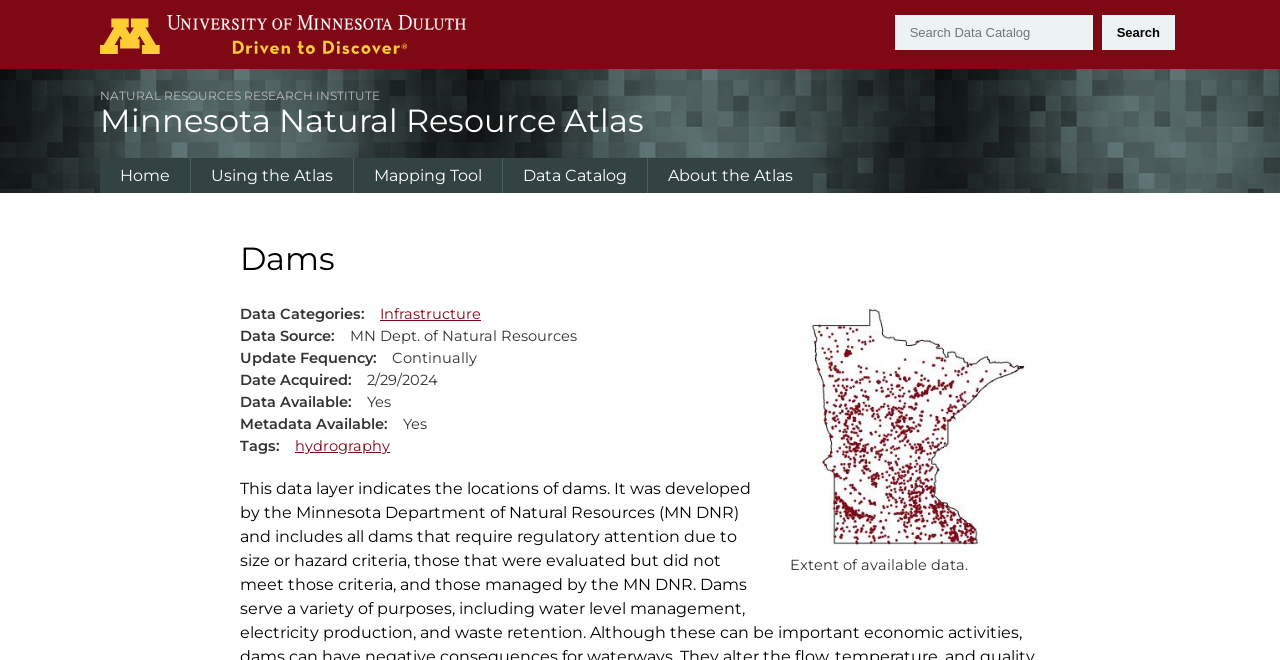Please reply to the following question using a single word or phrase: 
What is the name of the university logo displayed?

University of Minnesota Duluth